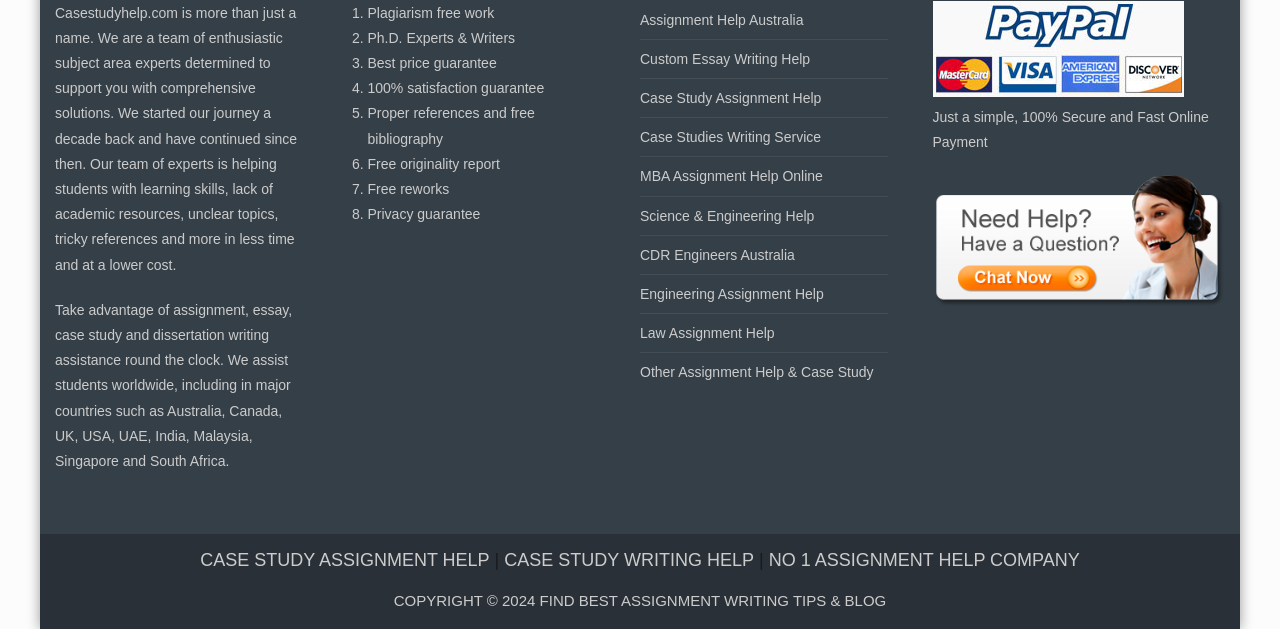Please identify the coordinates of the bounding box that should be clicked to fulfill this instruction: "Read the blog for assignment writing tips".

[0.422, 0.942, 0.692, 0.969]